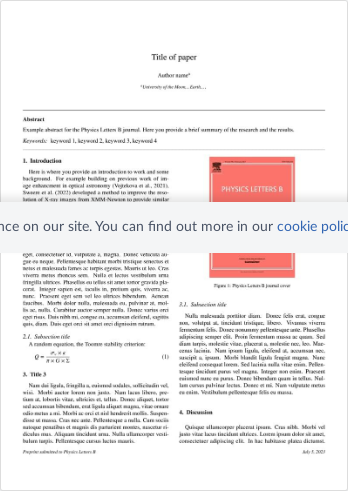Detail everything you observe in the image.

The image depicts a LaTeX template for the "Physics Letters B" journal, designed for authors preparing submissions to this scientific publication. The top section features a title placeholder labeled "Title of paper" and an author name placeholder, allowing users to input their specific details. Below, the template includes standard sections typical of academic papers, such as an abstract, keywords, and structured headings for introduction, sections, and discussions. This template provides a structured format that adheres to the journal's guidelines, streamlining the submission process for researchers in the field of physics. The overall design promotes clarity and organization, essential for effective scientific communication.